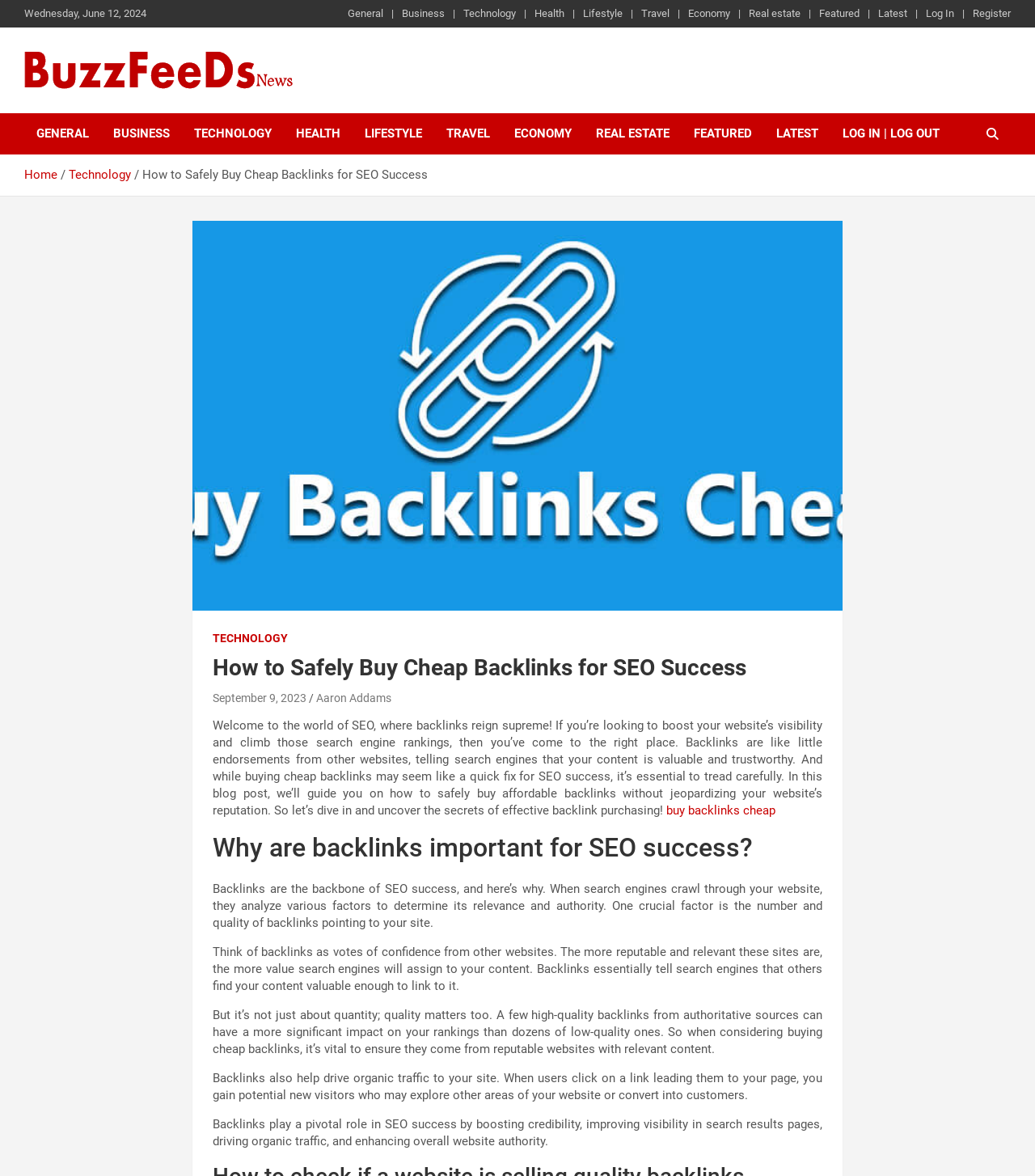Determine the bounding box coordinates for the clickable element required to fulfill the instruction: "Explore the 'Featured' section". Provide the coordinates as four float numbers between 0 and 1, i.e., [left, top, right, bottom].

[0.791, 0.006, 0.83, 0.018]